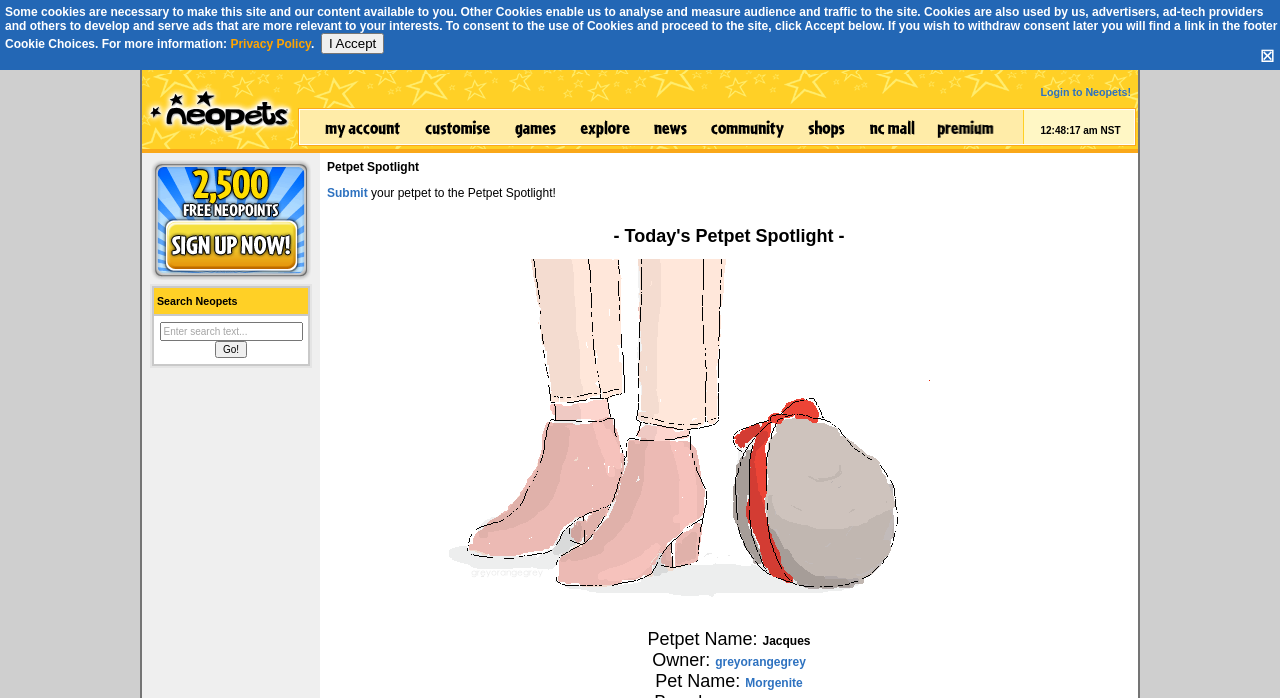Using the given description, provide the bounding box coordinates formatted as (top-left x, top-left y, bottom-right x, bottom-right y), with all values being floating point numbers between 0 and 1. Description: Submit

[0.255, 0.266, 0.287, 0.287]